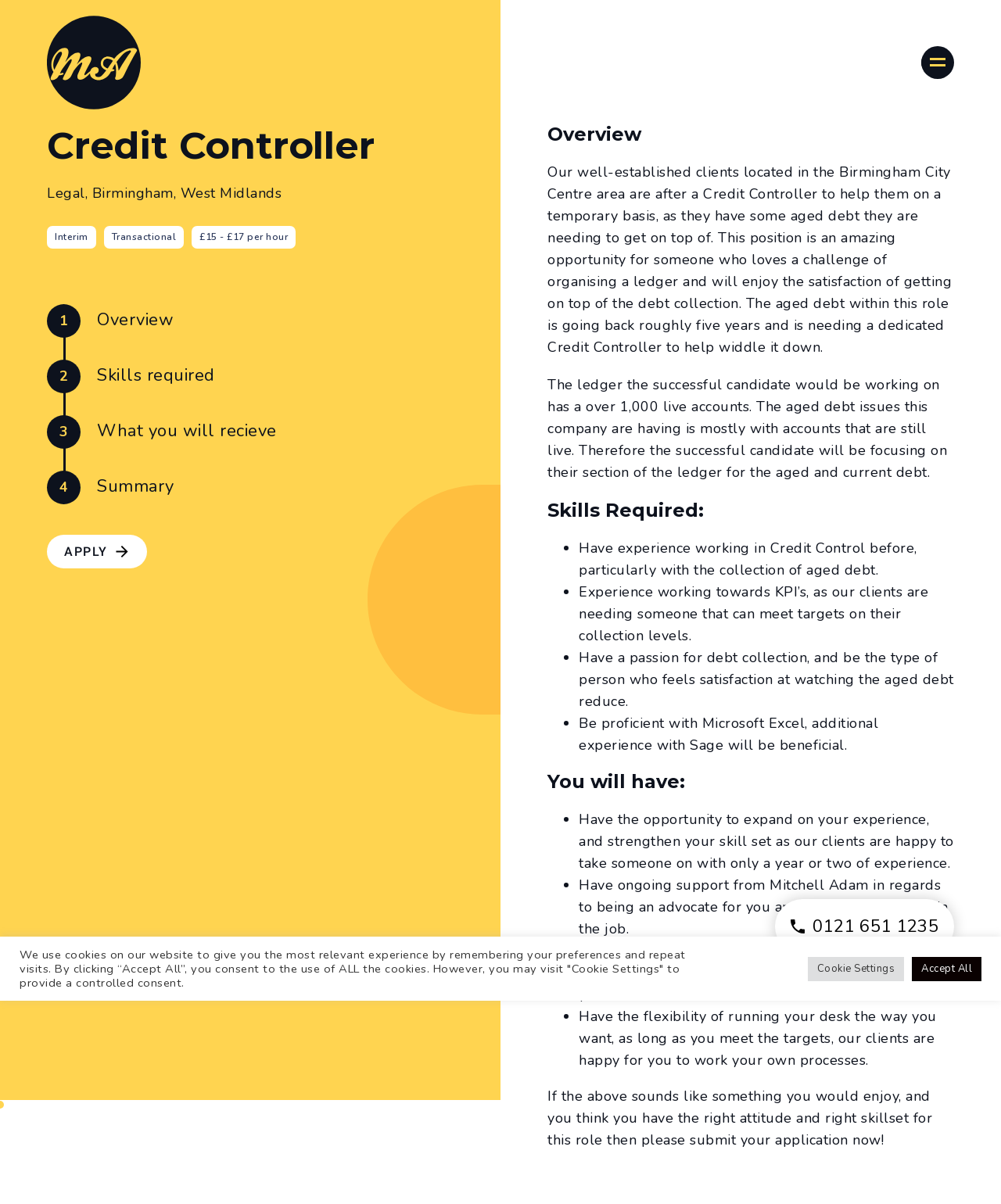Determine the bounding box coordinates of the UI element described by: "0121 651 1235".

[0.789, 0.747, 0.938, 0.792]